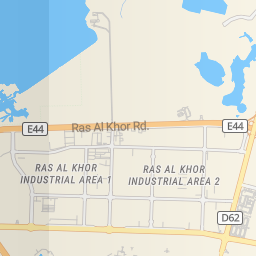Answer the question using only one word or a concise phrase: How many industrial areas are marked in the map?

2